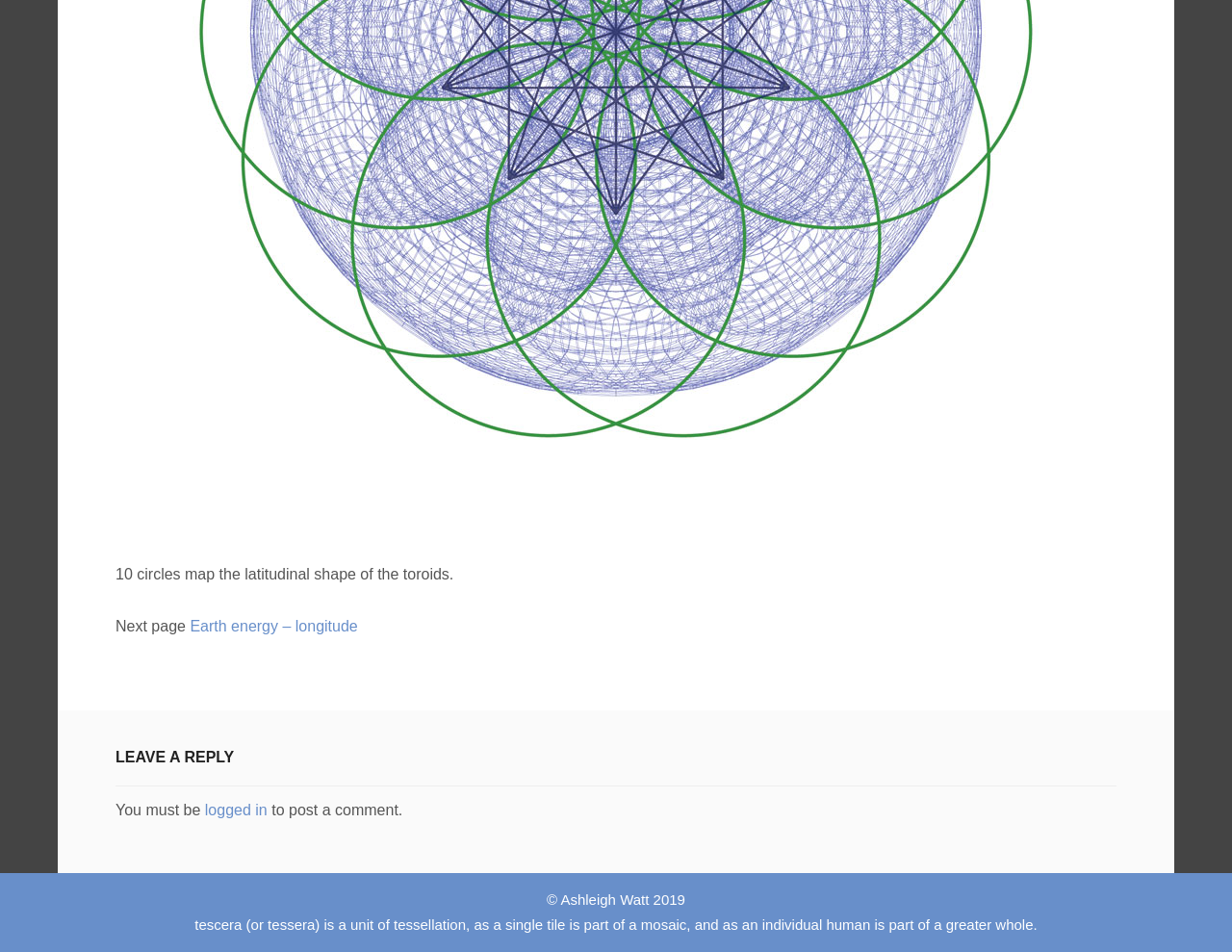Give a one-word or short-phrase answer to the following question: 
What is the meaning of 'tessera'?

Unit of tessellation